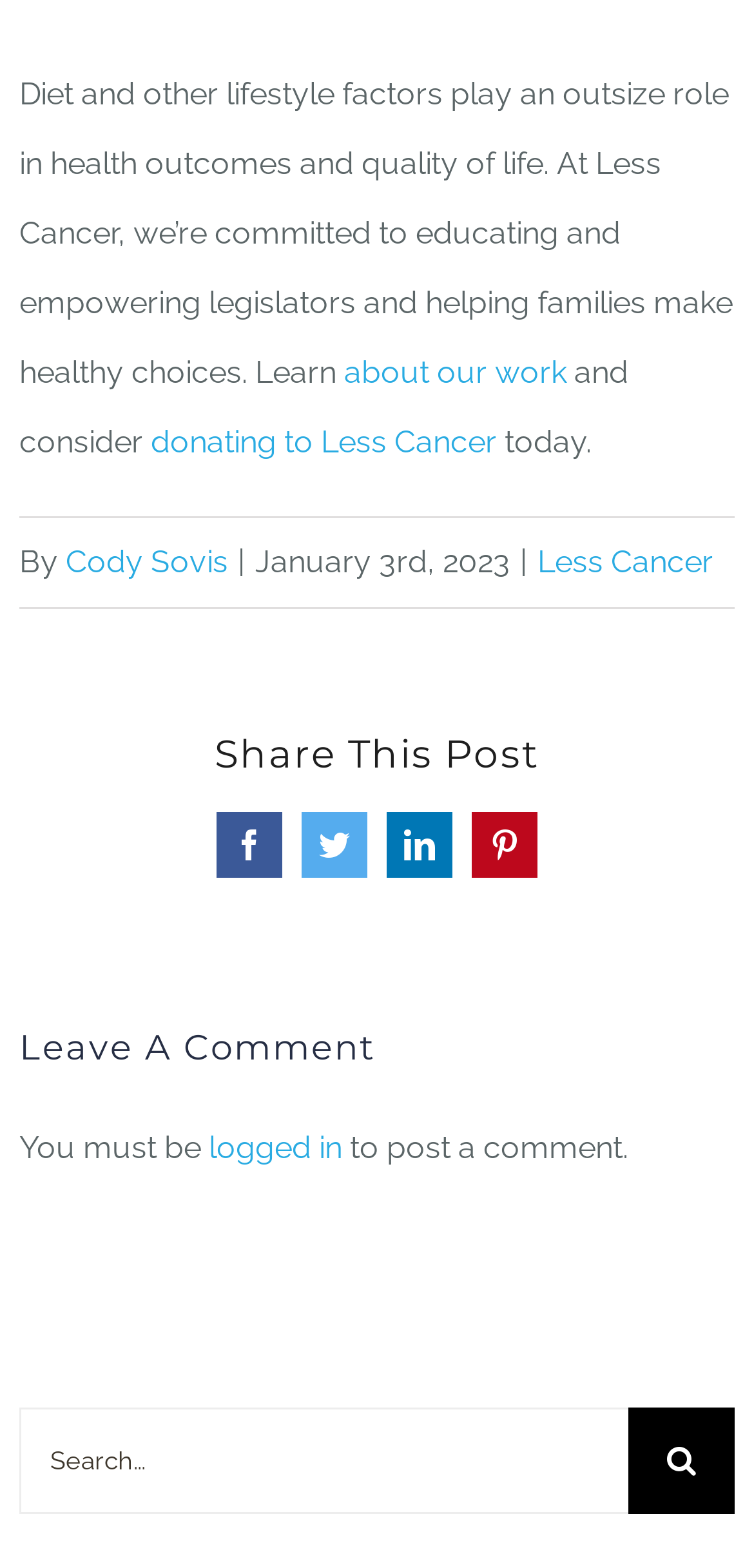What is the organization's goal?
Could you answer the question with a detailed and thorough explanation?

The webpage mentions 'At Less Cancer, we’re committed to educating and empowering legislators and helping families make healthy choices.' This indicates that the organization's goal is to educate and empower legislators.